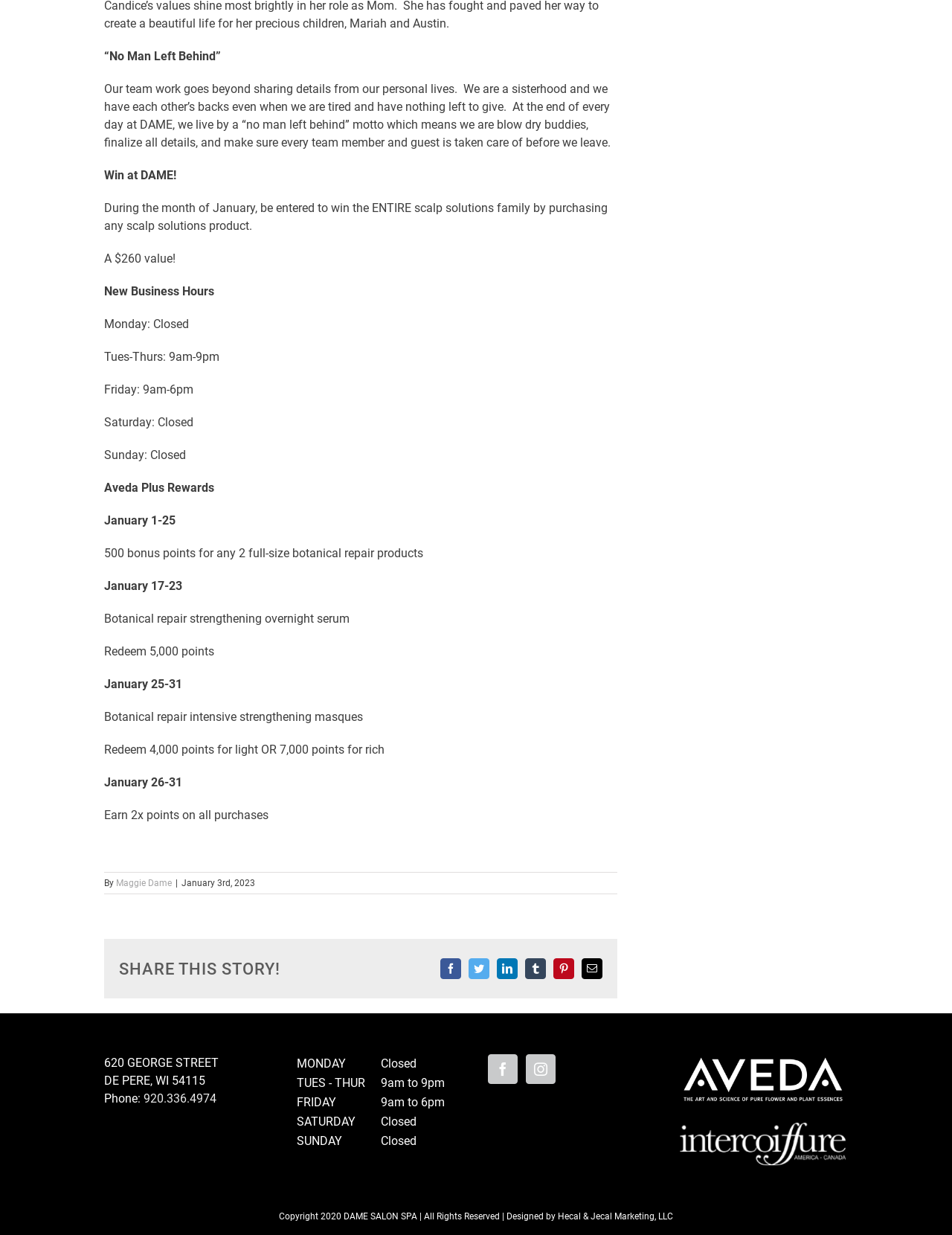Reply to the question with a single word or phrase:
What is the name of the author of the story?

Maggie Dame